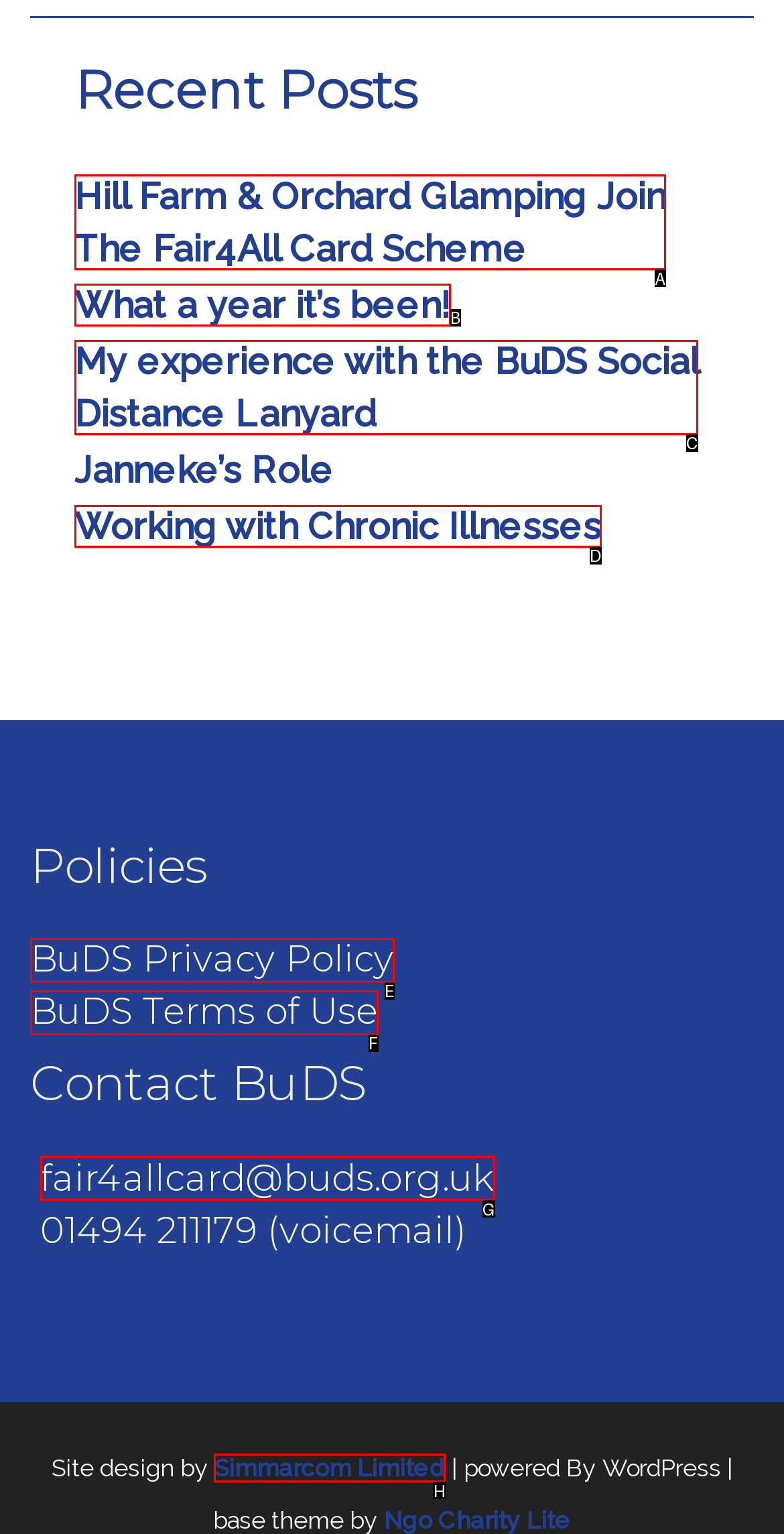Which HTML element should be clicked to perform the following task: Visit Hill Farm & Orchard Glamping
Reply with the letter of the appropriate option.

A